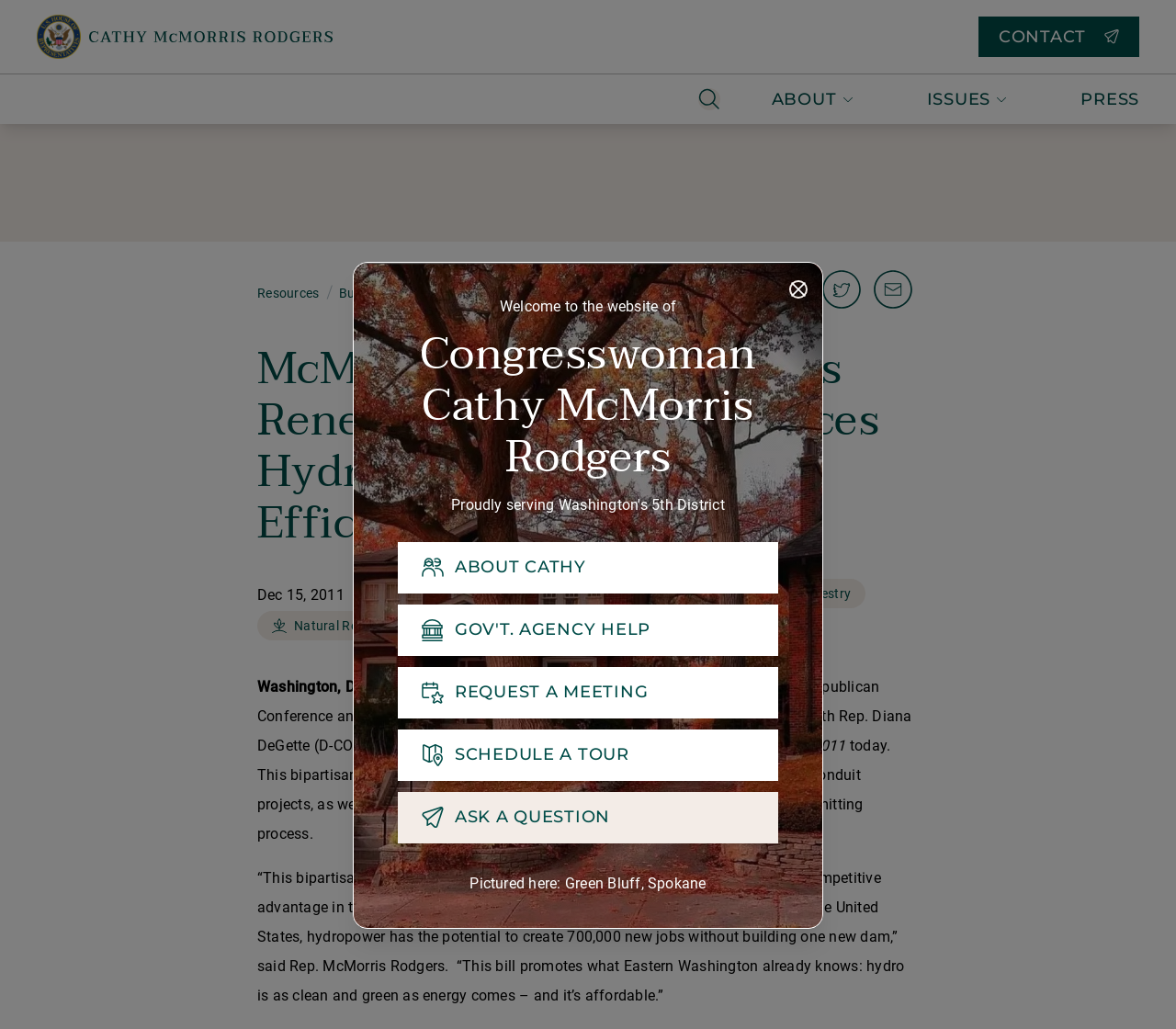Based on the description "Business & Economic Development", find the bounding box of the specified UI element.

[0.288, 0.274, 0.464, 0.295]